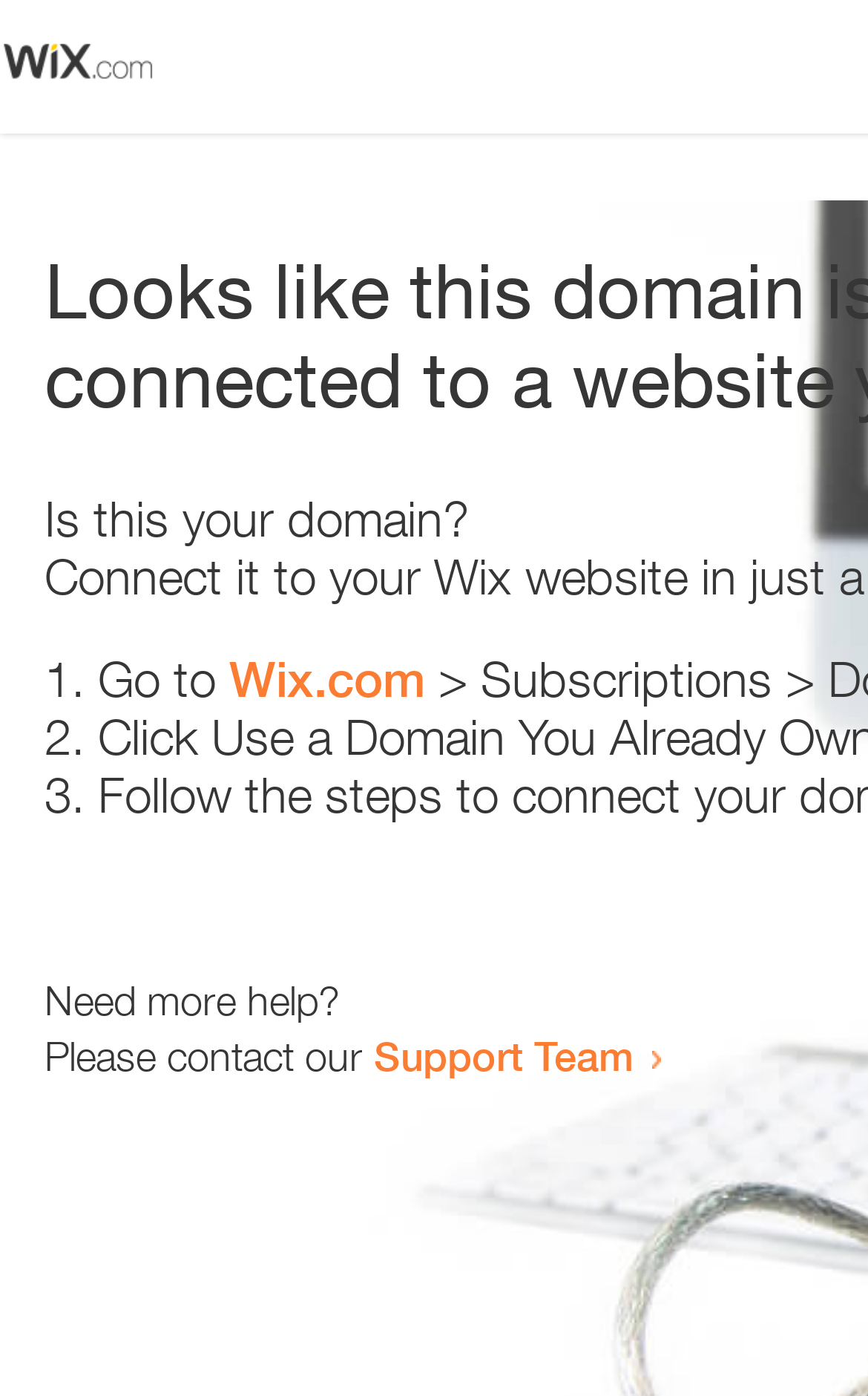Respond with a single word or phrase:
How many list markers are present?

3